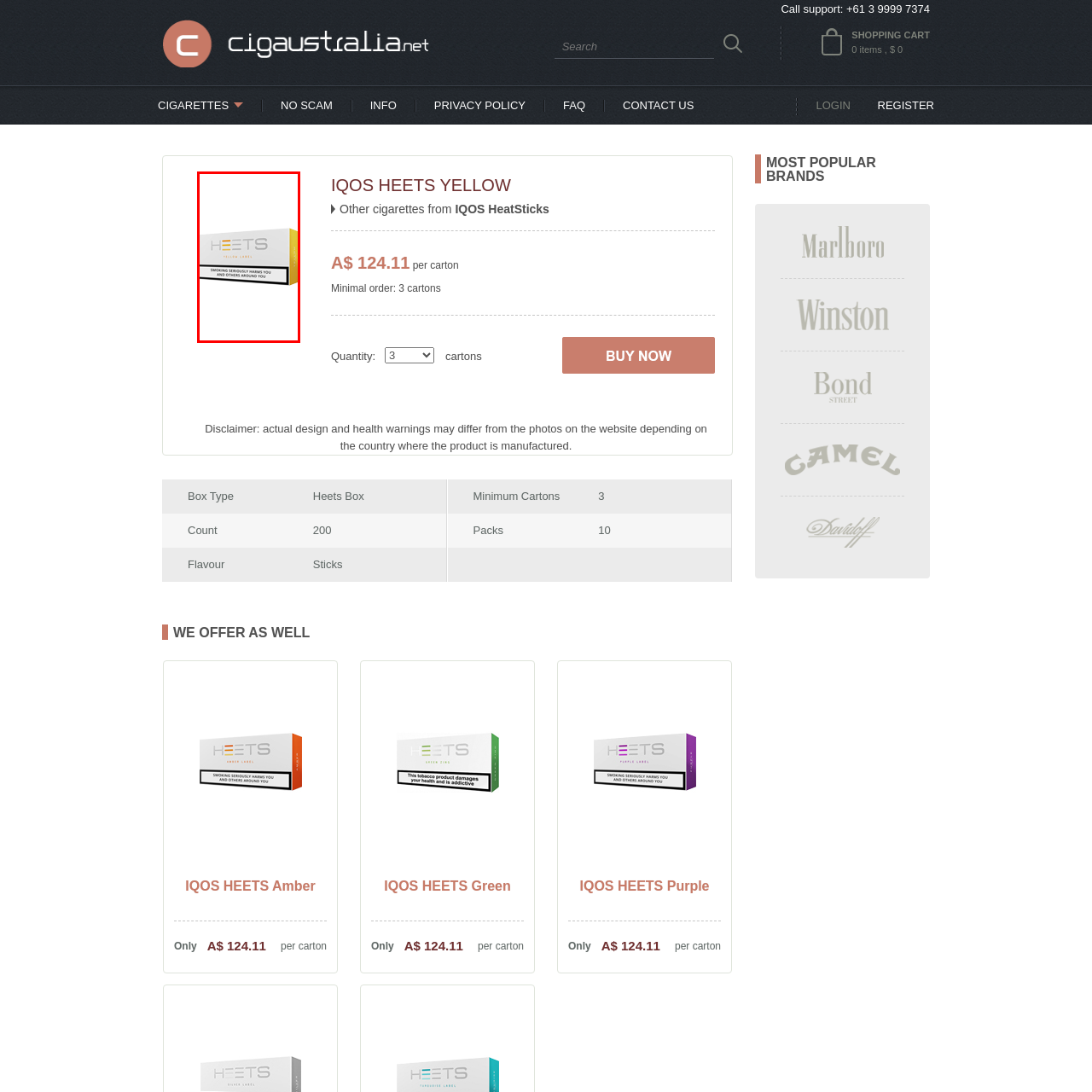How many HEETS are typically sold in a pack?
Analyze the image surrounded by the red bounding box and answer the question in detail.

The product is typically sold in packs of ten at a price starting from AUD 55, and offers a quick and efficient delivery service throughout Australia, catering to users seeking alternatives to traditional cigarettes.